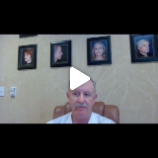What type of atmosphere is the office designed to create?
Please use the image to provide a one-word or short phrase answer.

Welcoming atmosphere